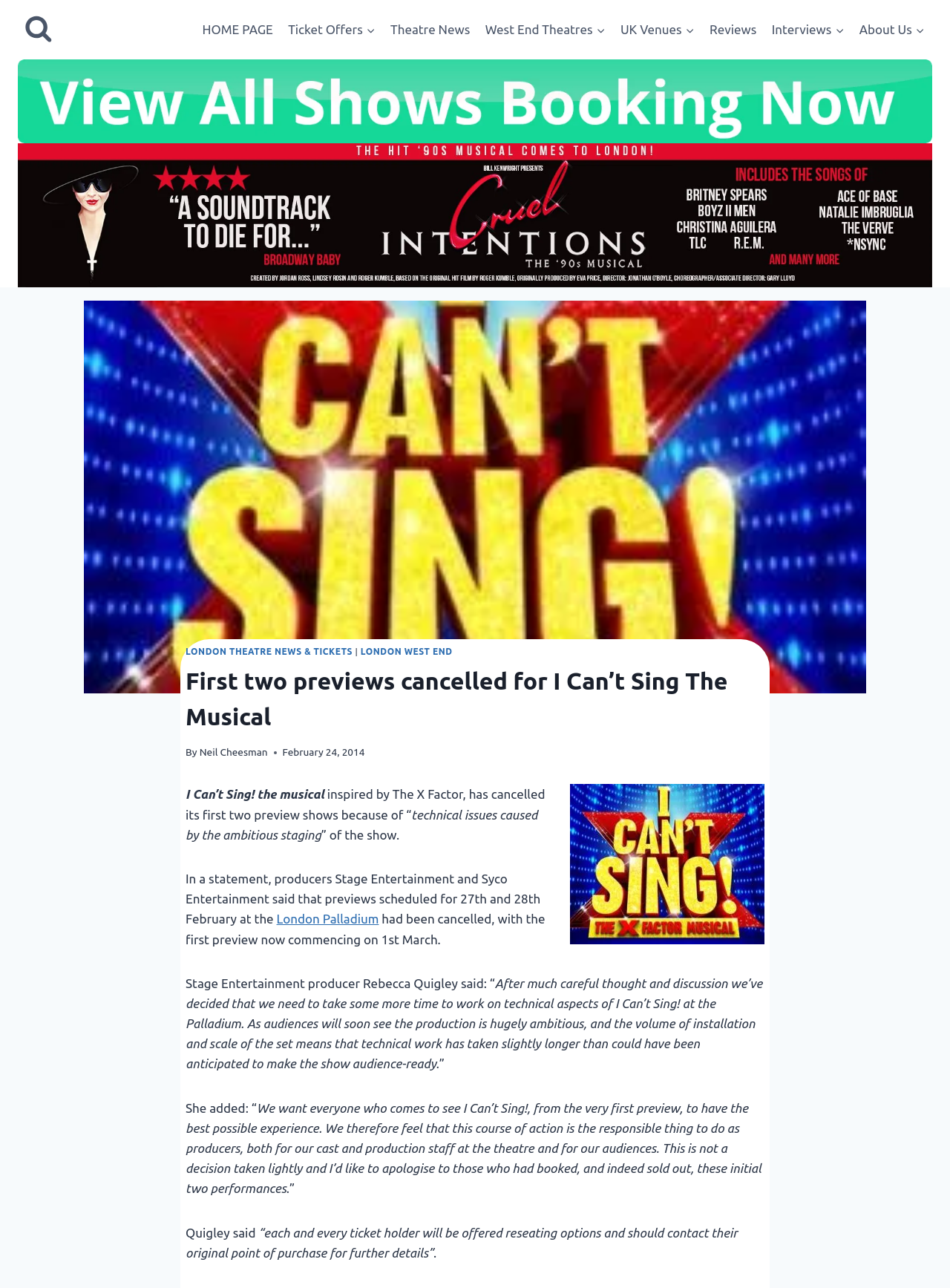Locate the bounding box coordinates of the element's region that should be clicked to carry out the following instruction: "View search form". The coordinates need to be four float numbers between 0 and 1, i.e., [left, top, right, bottom].

[0.019, 0.007, 0.062, 0.039]